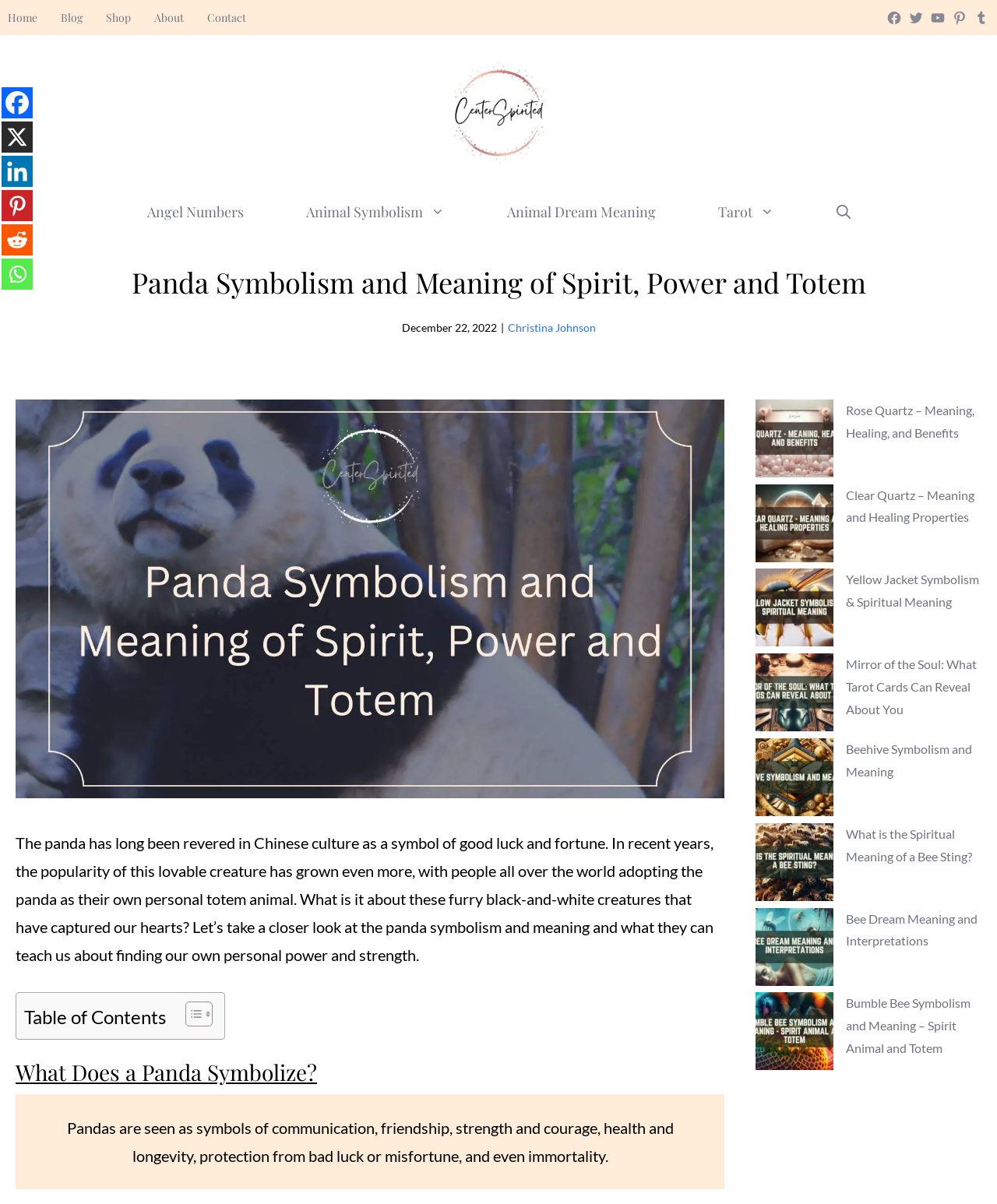What is the author of the article?
Please analyze the image and answer the question with as much detail as possible.

The author of the article is mentioned below the title of the webpage, 'Panda Symbolism and Meaning of Spirit, Power and Totem', as 'Christina Johnson'.